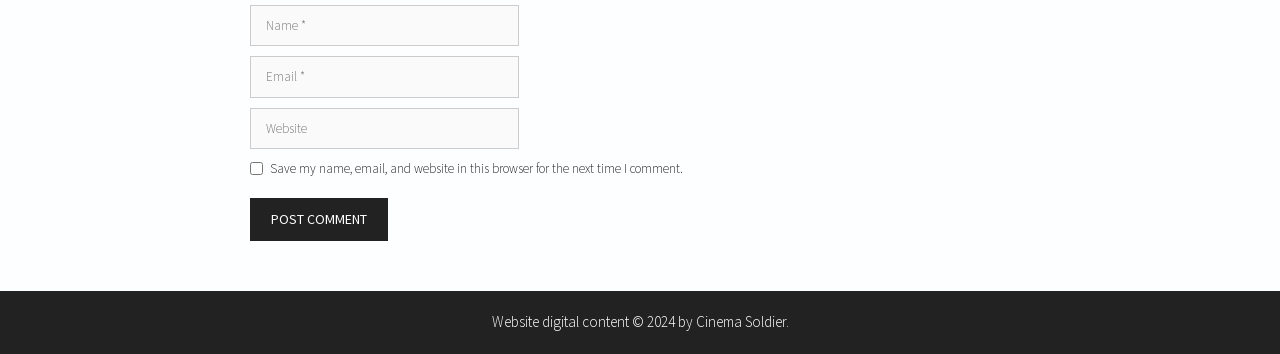Based on the element description name="s" placeholder="Search for:", identify the bounding box of the UI element in the given webpage screenshot. The coordinates should be in the format (top-left x, top-left y, bottom-right x, bottom-right y) and must be between 0 and 1.

None